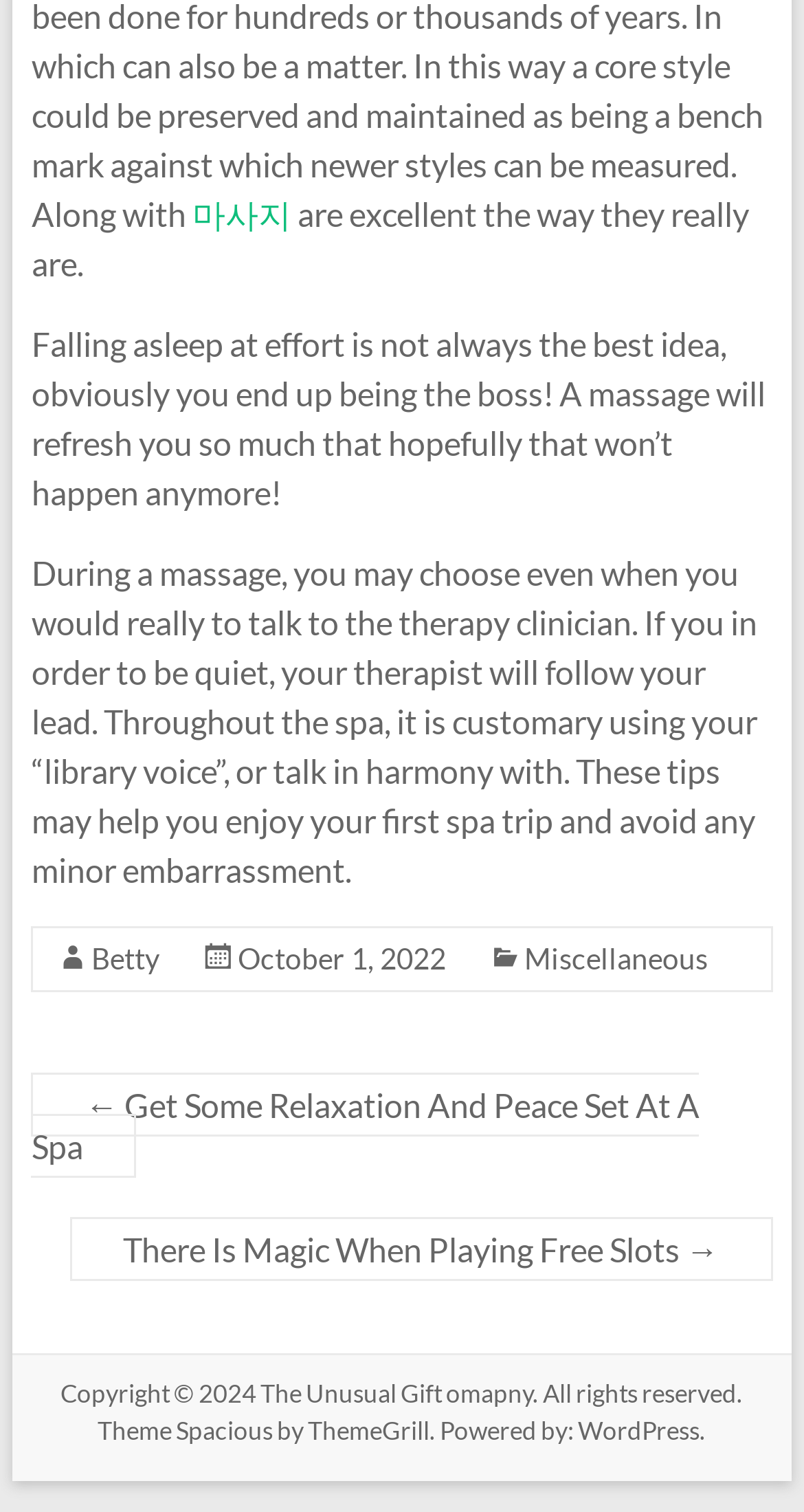Please provide the bounding box coordinate of the region that matches the element description: WordPress. Coordinates should be in the format (top-left x, top-left y, bottom-right x, bottom-right y) and all values should be between 0 and 1.

[0.719, 0.936, 0.87, 0.956]